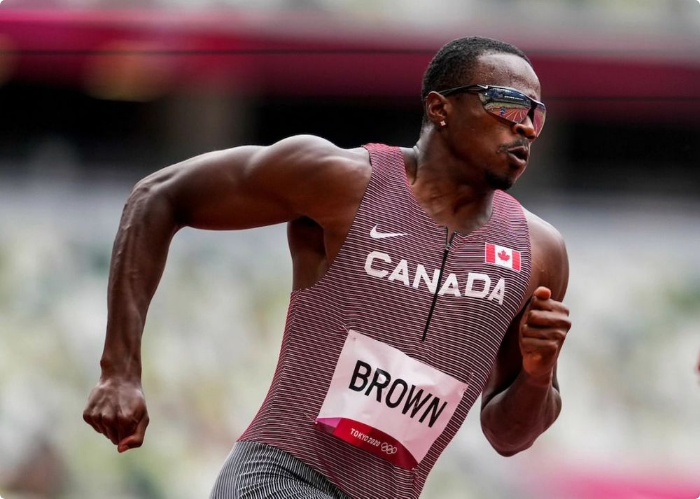Use a single word or phrase to answer the question:
What is Aaron Brown's finishing position?

Fifth